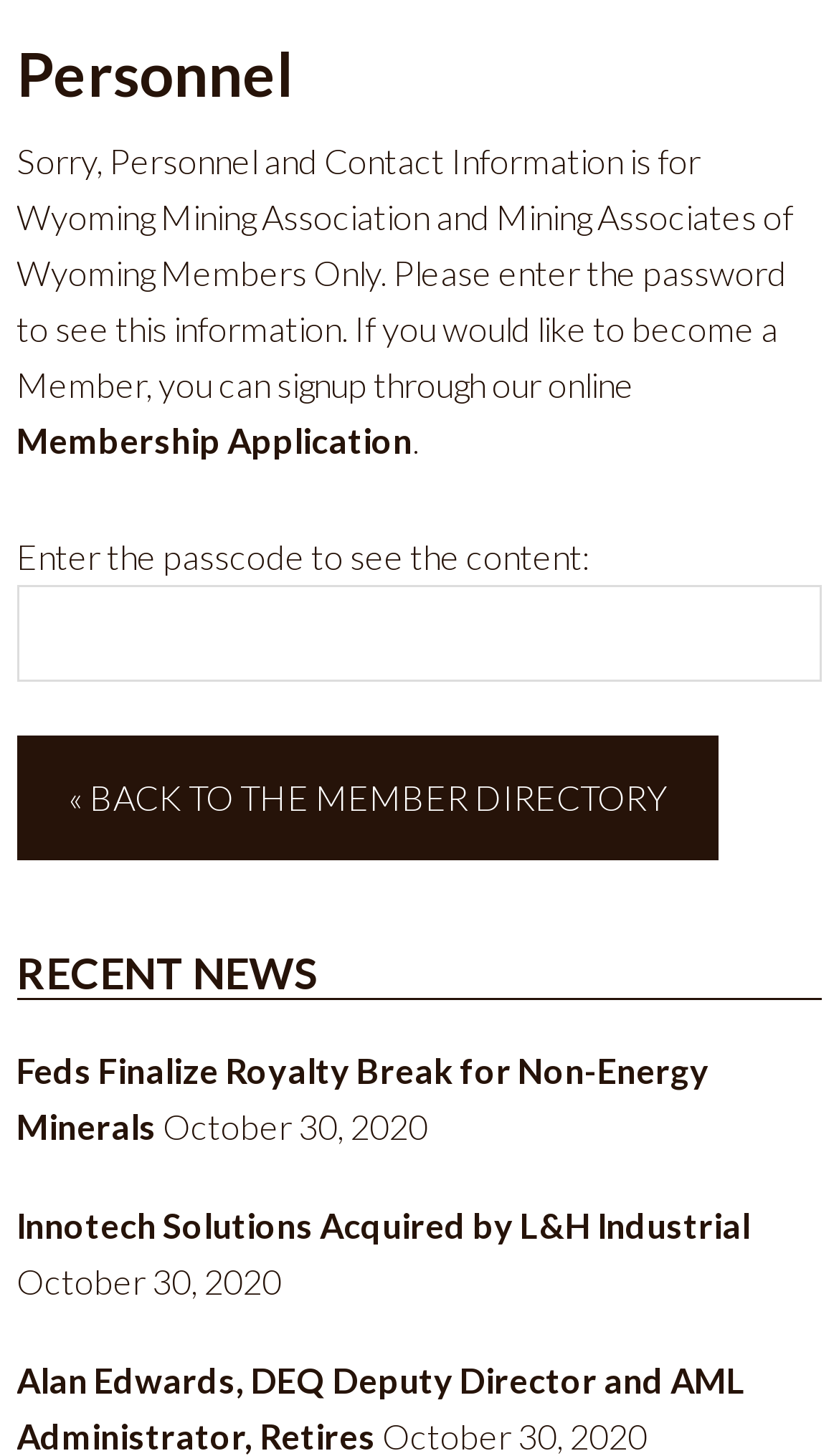What is required to access personnel information?
Look at the screenshot and respond with one word or a short phrase.

password